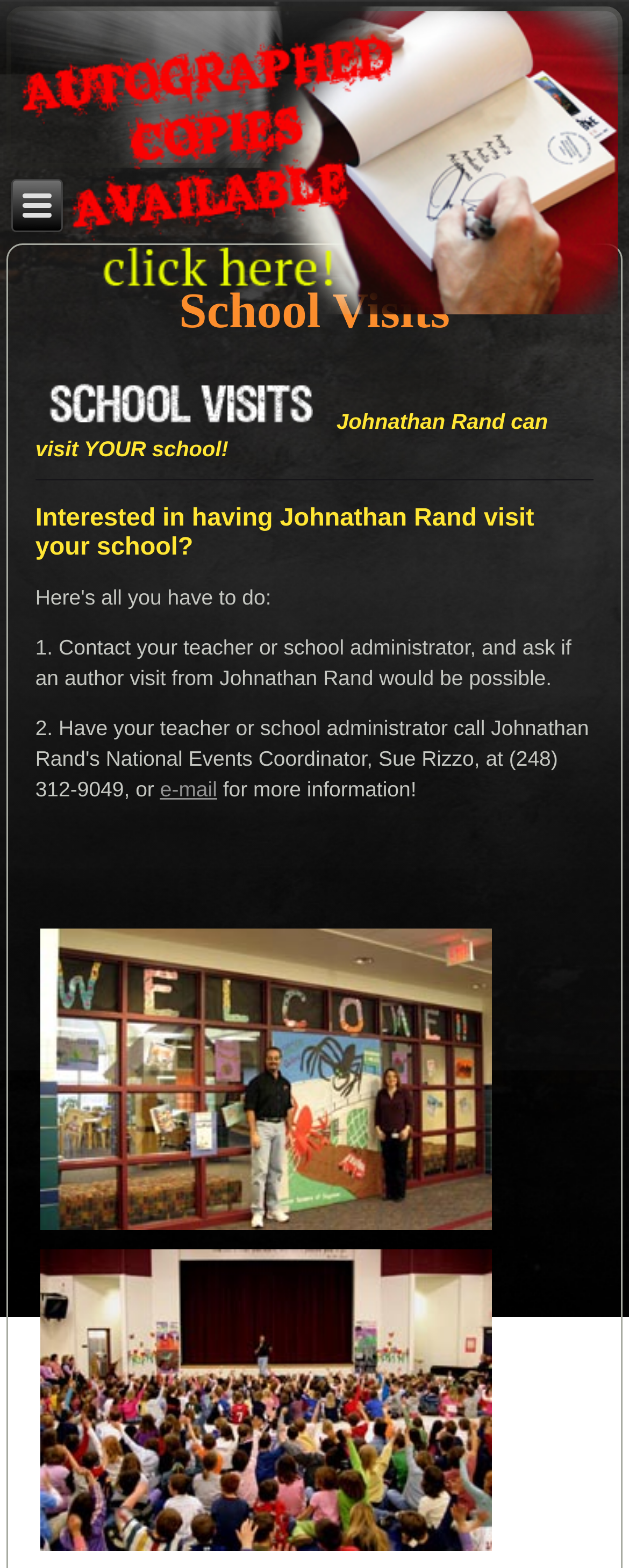What is the purpose of the webpage?
Ensure your answer is thorough and detailed.

The webpage is focused on school visits, as indicated by the heading 'School Visits' and the content that follows, which provides information on how to arrange a school visit by the author.